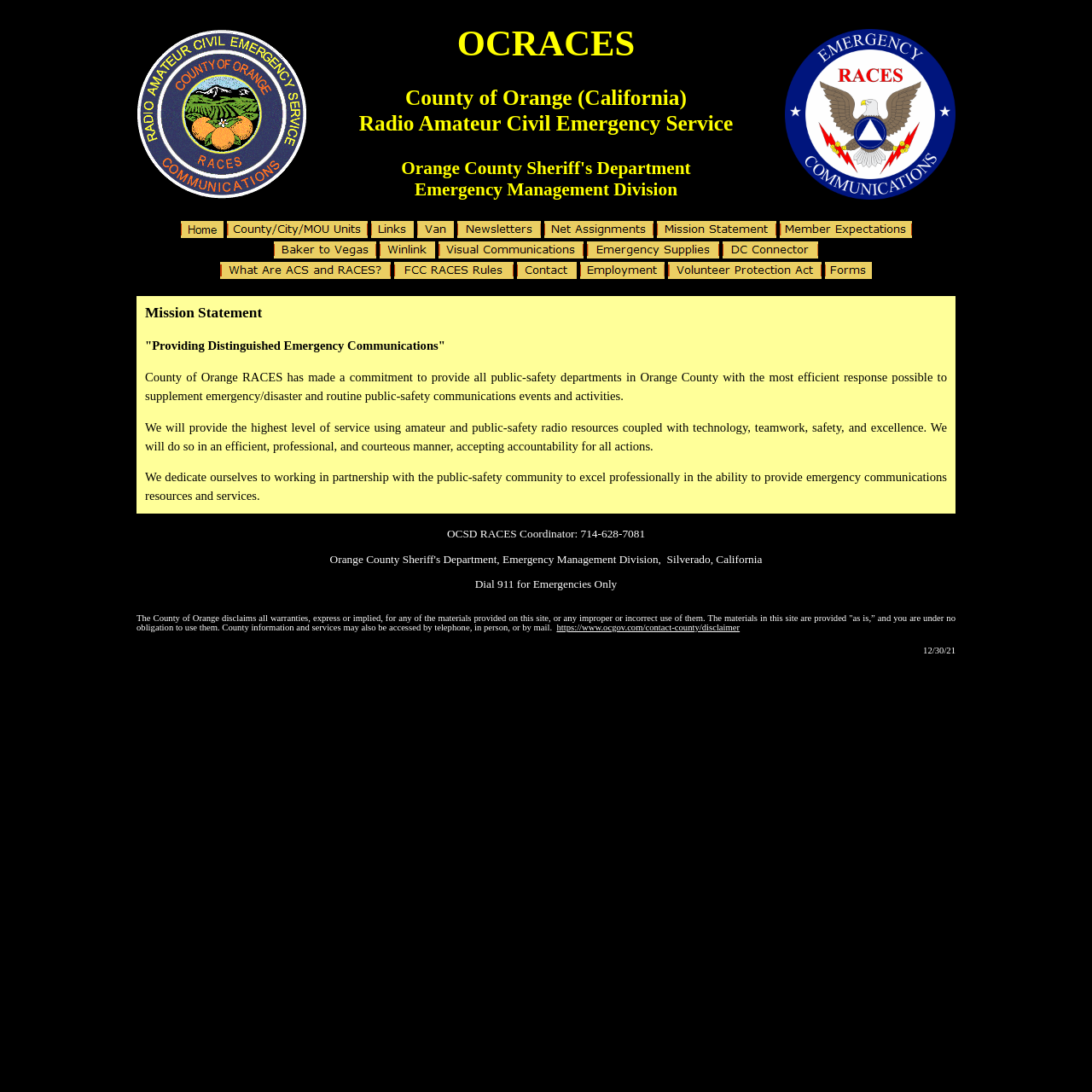Create an elaborate caption that covers all aspects of the webpage.

The webpage is about OCSD RACES, which stands for Orange County Sheriff's Department Radio Amateur Civil Emergency Service. At the top of the page, there is a brief description of OCSD RACES, which is a county-wide amateur radio emergency communications service.

Below the description, there is a table with multiple rows, each containing a set of links and images. The links are labeled with various topics, such as "Home", "County/City/MOU Units", "Links", "Newsletters", and so on. Each link has a corresponding image next to it.

To the right of the table, there is an image, which appears to be a logo or a graphic related to OCSD RACES.

Further down the page, there is a long paragraph that outlines the mission statement of OCSD RACES. The mission statement explains the organization's commitment to providing efficient and professional emergency communications services to public-safety departments in Orange County.

At the bottom of the page, there is another table with a single row, containing contact information for the OCSD RACES Coordinator, as well as a disclaimer statement from the County of Orange. The disclaimer statement explains that the materials provided on the site are "as is" and that the county disclaims all warranties. There is also a link to the county's disclaimer page and a date stamp of "12/30/21".